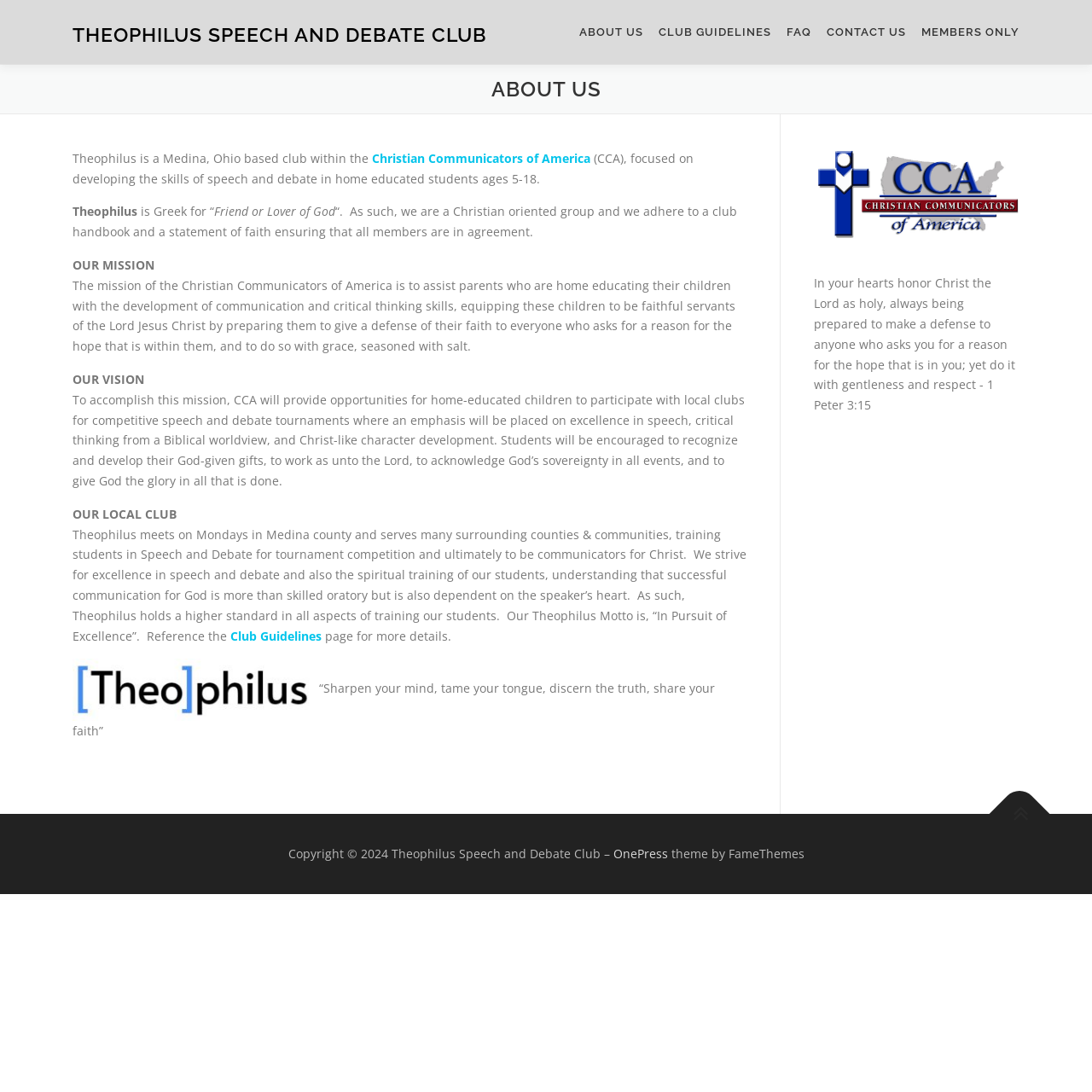What is the mission of CCA?
Respond to the question with a well-detailed and thorough answer.

The mission of CCA can be found in the StaticText 'The mission of the Christian Communicators of America is to assist parents who are home educating their children with the development of communication and critical thinking skills...' which clearly states the mission of CCA.